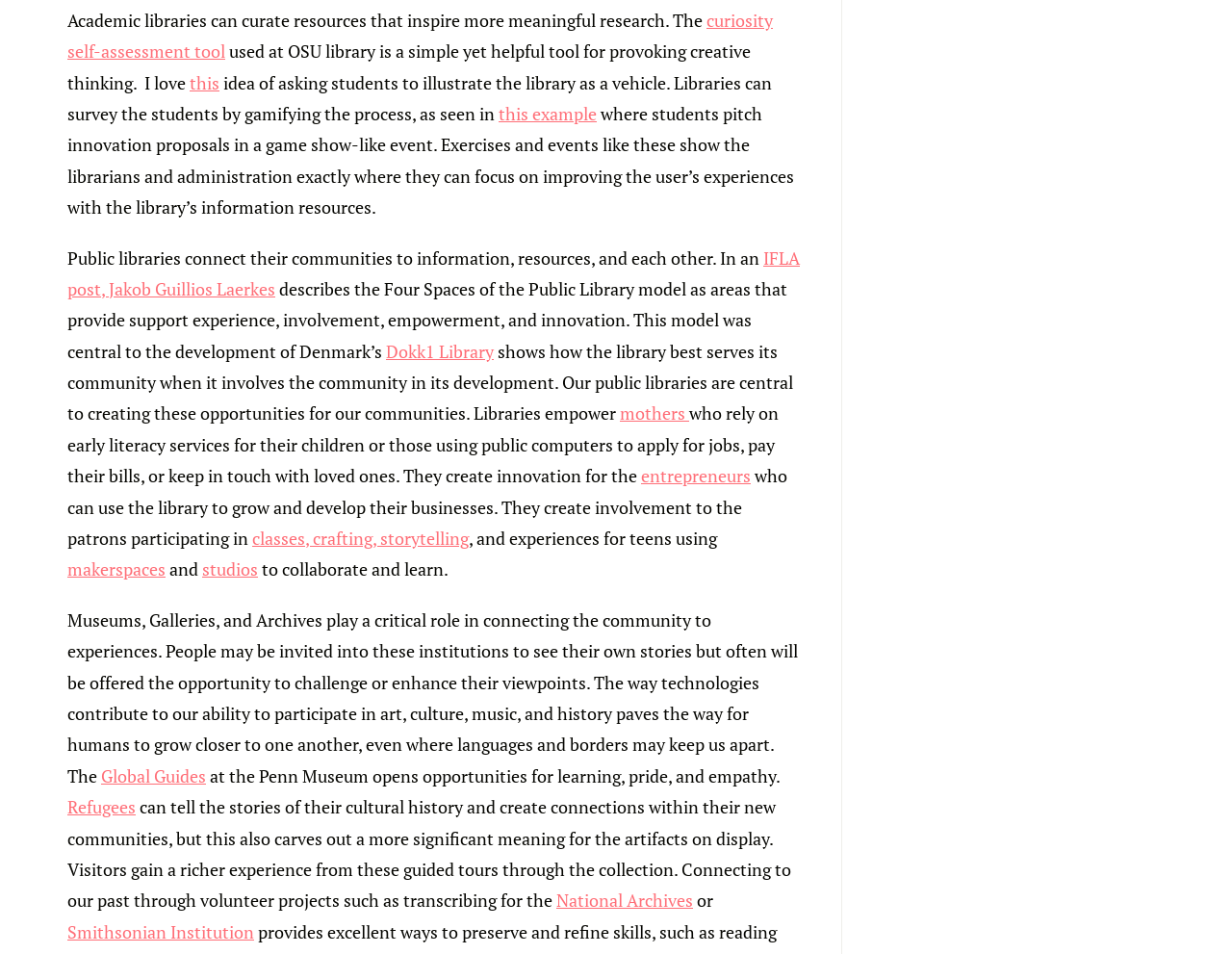What is the purpose of the Global Guides at the Penn Museum?
Please respond to the question thoroughly and include all relevant details.

The purpose of the Global Guides at the Penn Museum is to facilitate learning, pride, and empathy, as mentioned in the text 'The Global Guides at the Penn Museum opens opportunities for learning, pride, and empathy.'